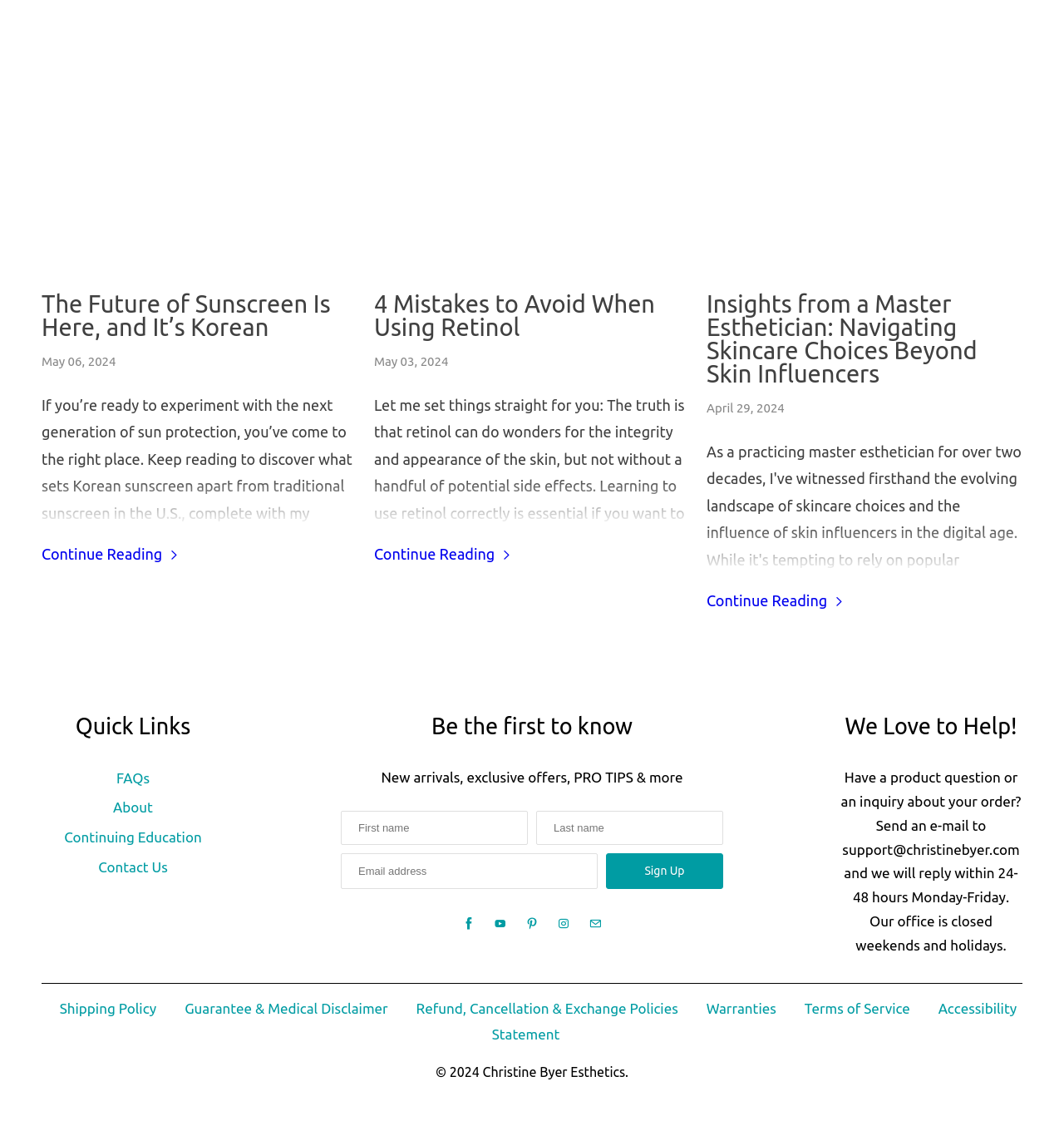What is the name of the website's owner or founder?
Please respond to the question with a detailed and well-explained answer.

The website's footer section mentions 'Christine Byer Esthetics', which suggests that Christine Byer is the owner or founder of the website.